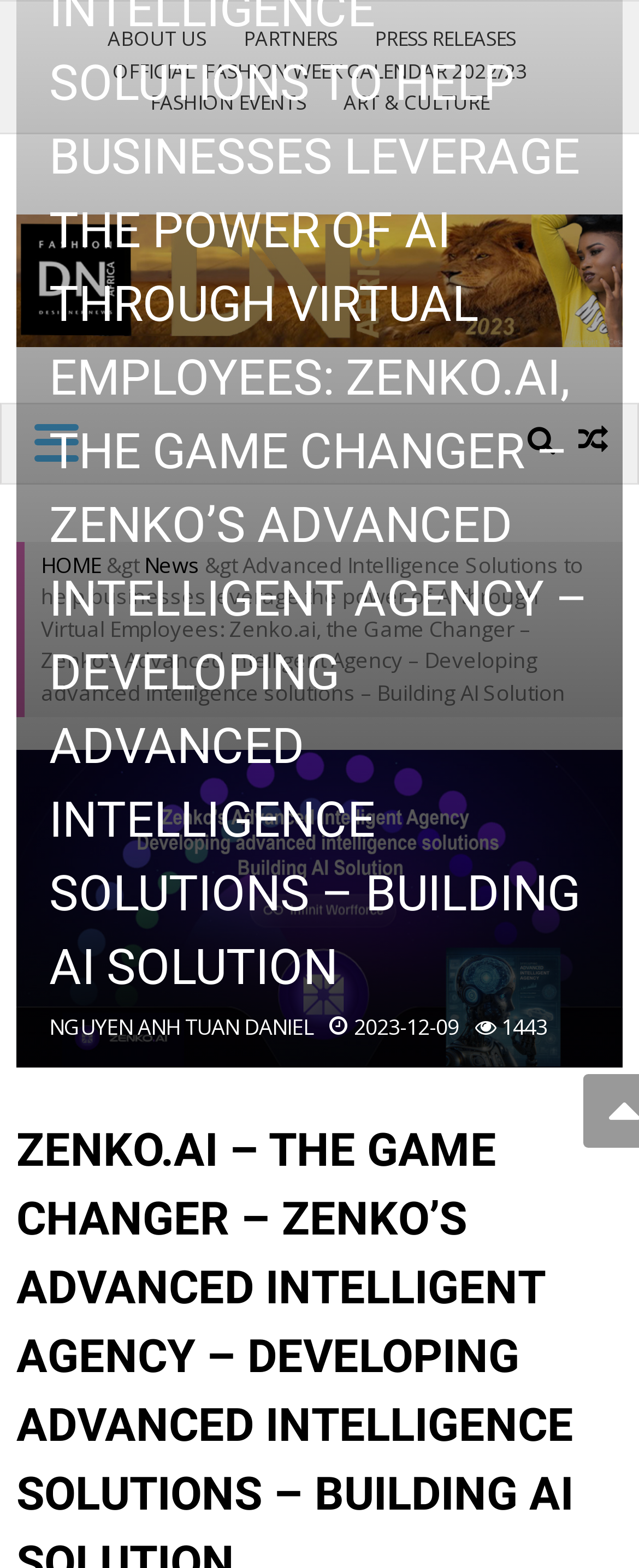Please specify the bounding box coordinates of the region to click in order to perform the following instruction: "Check PRESS RELEASES".

[0.56, 0.016, 0.832, 0.033]